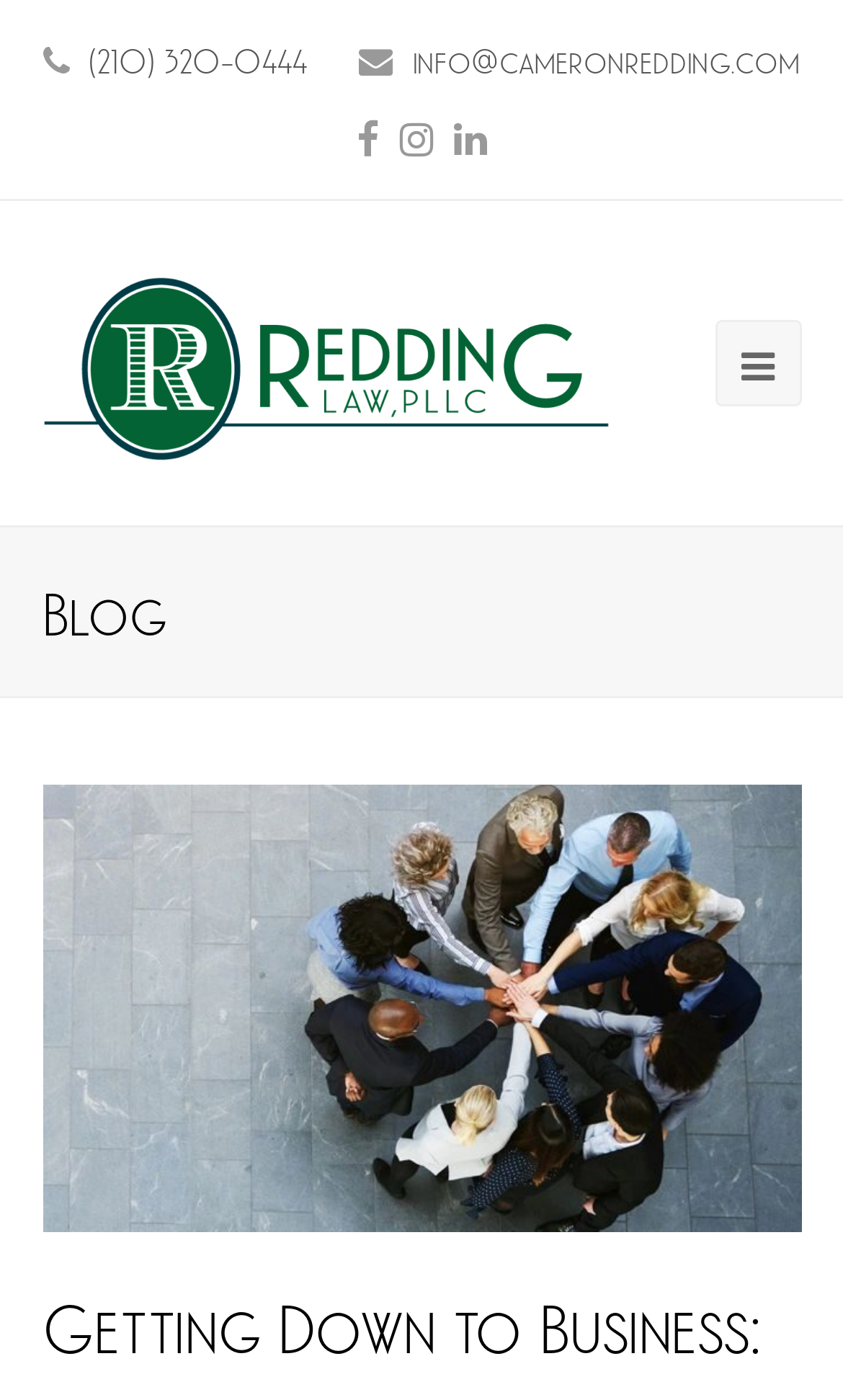Identify and provide the bounding box coordinates of the UI element described: "(210) 320-0444". The coordinates should be formatted as [left, top, right, bottom], with each number being a float between 0 and 1.

[0.105, 0.028, 0.364, 0.057]